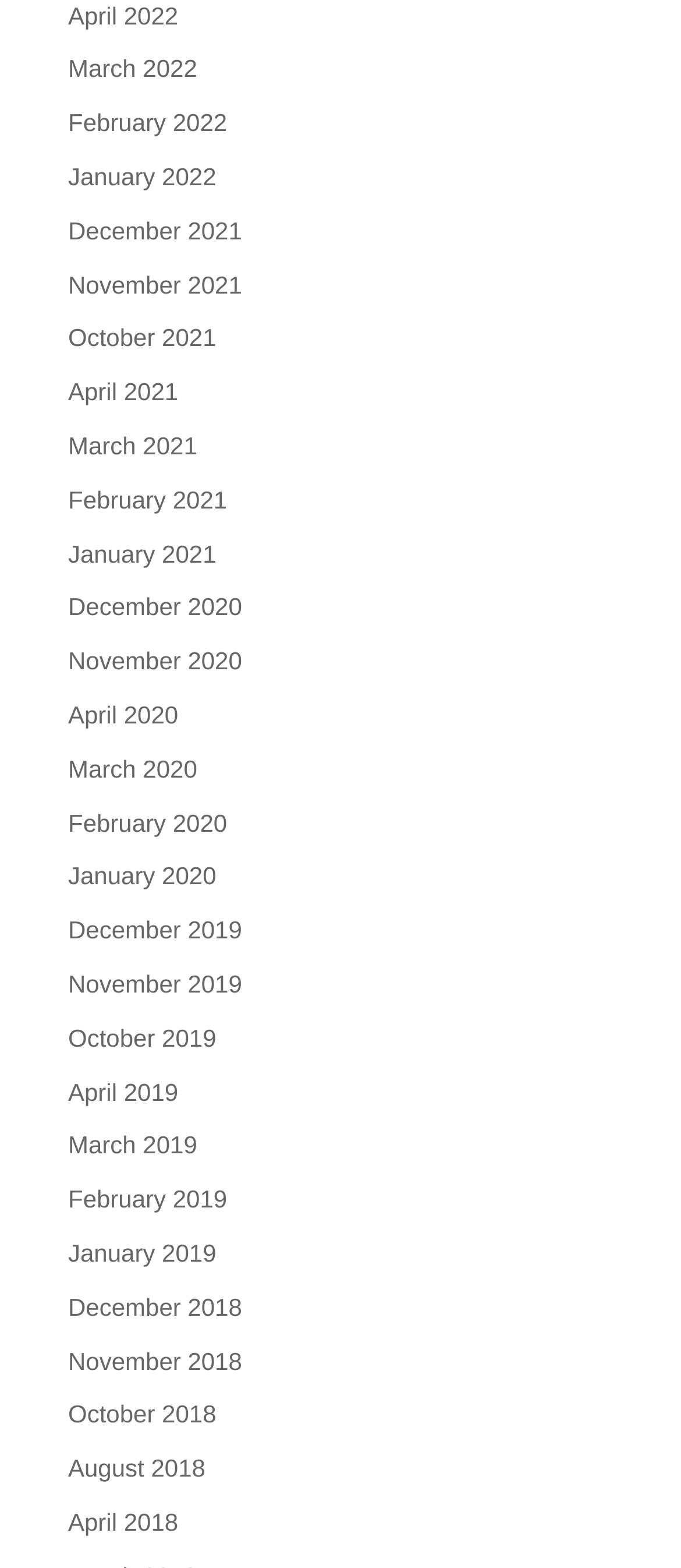Please provide a brief answer to the following inquiry using a single word or phrase:
What is the most recent month available?

April 2022